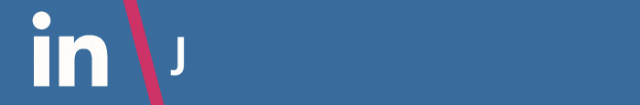Describe all the visual components present in the image.

The image features the LinkedIn logo, prominently displayed in a blue background. The logo includes the distinctive "in" in white, accompanied by a stylized red and white design that enhances its visual appeal. This logo signifies the platform’s focus on professional networking and career development. Below the logo, a text element invites viewers to "Join Us on LinkedIn," suggesting a call to action for users to connect and engage with the company or organization featured in the context of recruitment and professional opportunities.